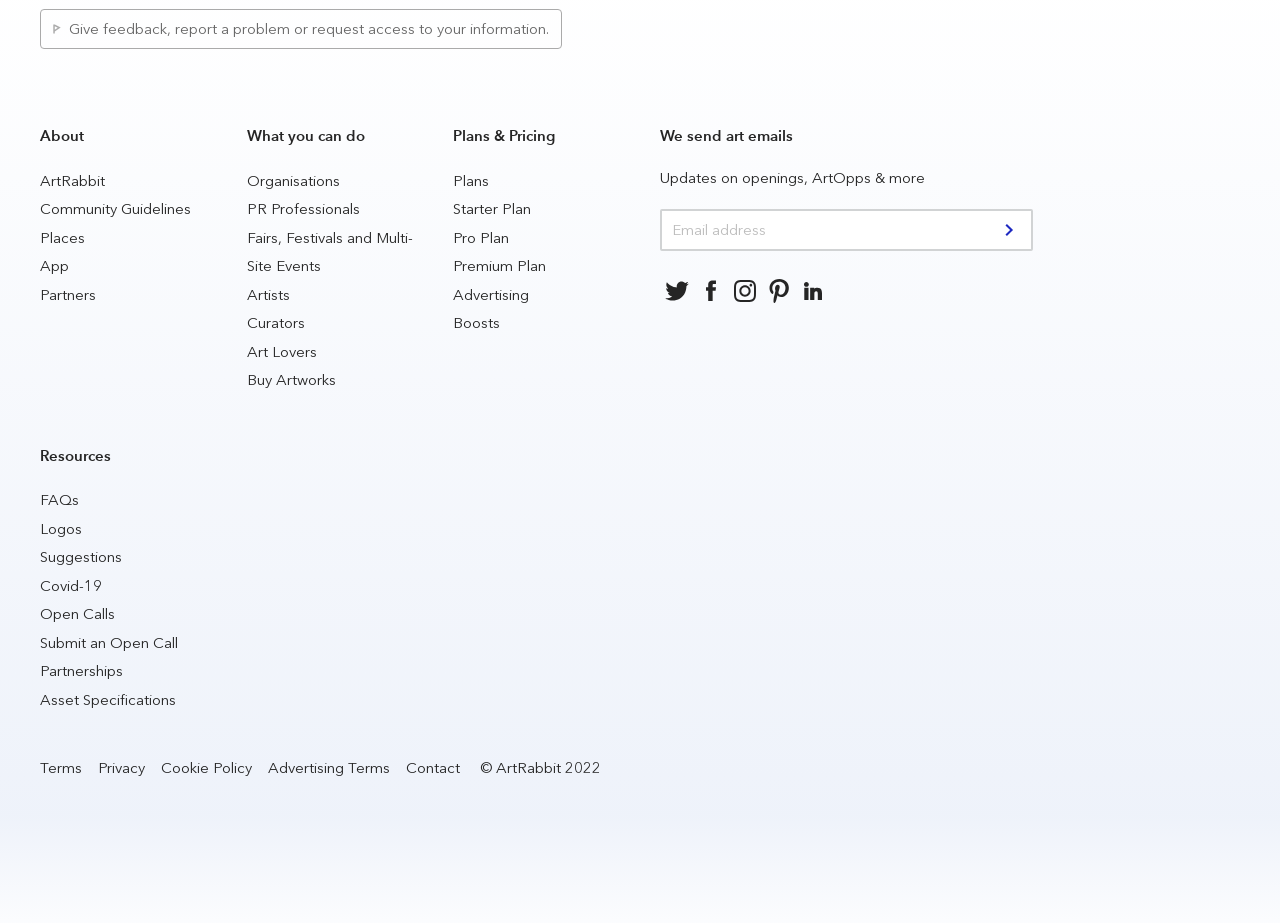Could you provide the bounding box coordinates for the portion of the screen to click to complete this instruction: "Follow Uniteam on Facebook"?

None